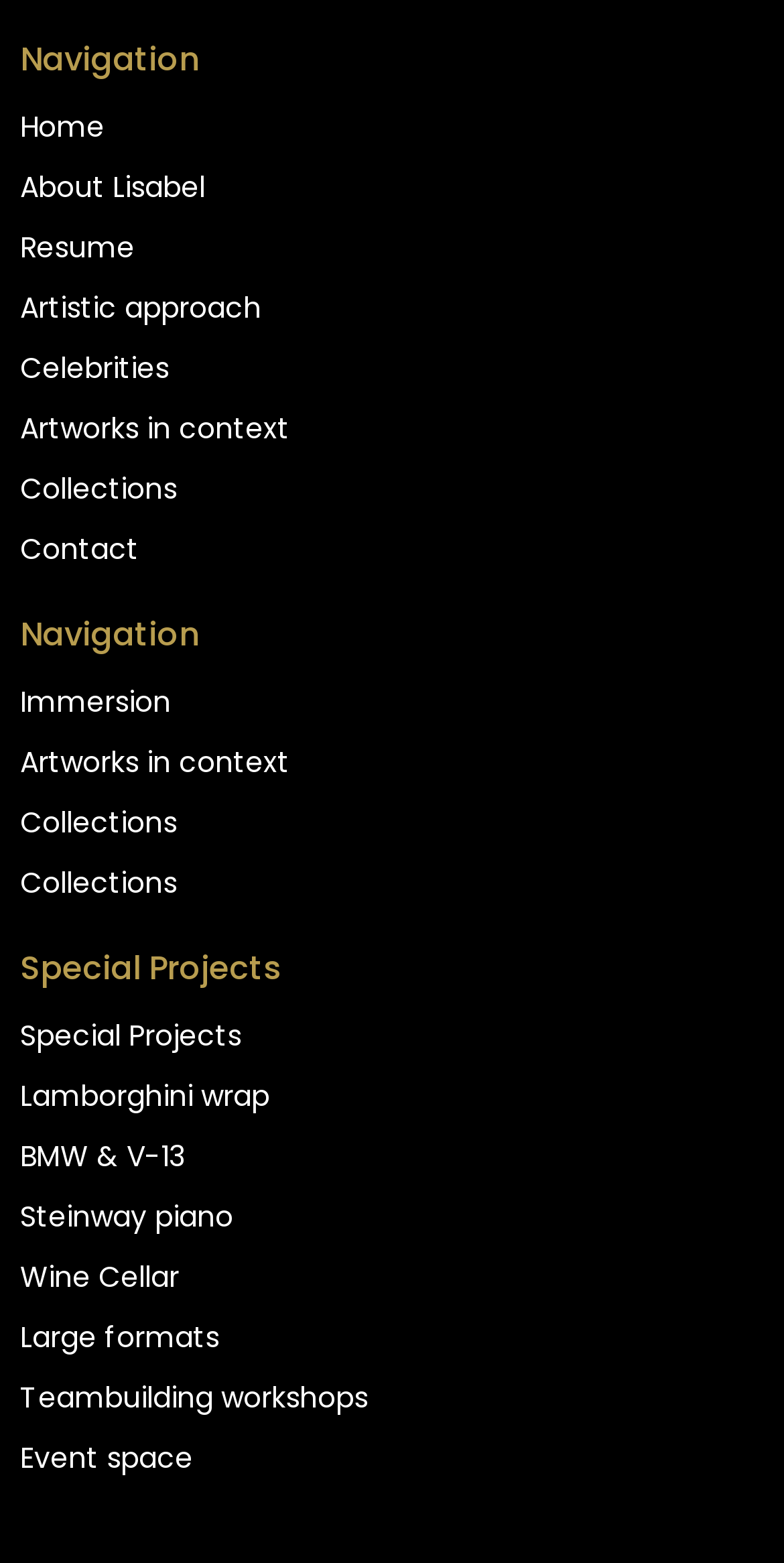Please locate the UI element described by "BMW & V-13" and provide its bounding box coordinates.

[0.026, 0.72, 0.974, 0.759]